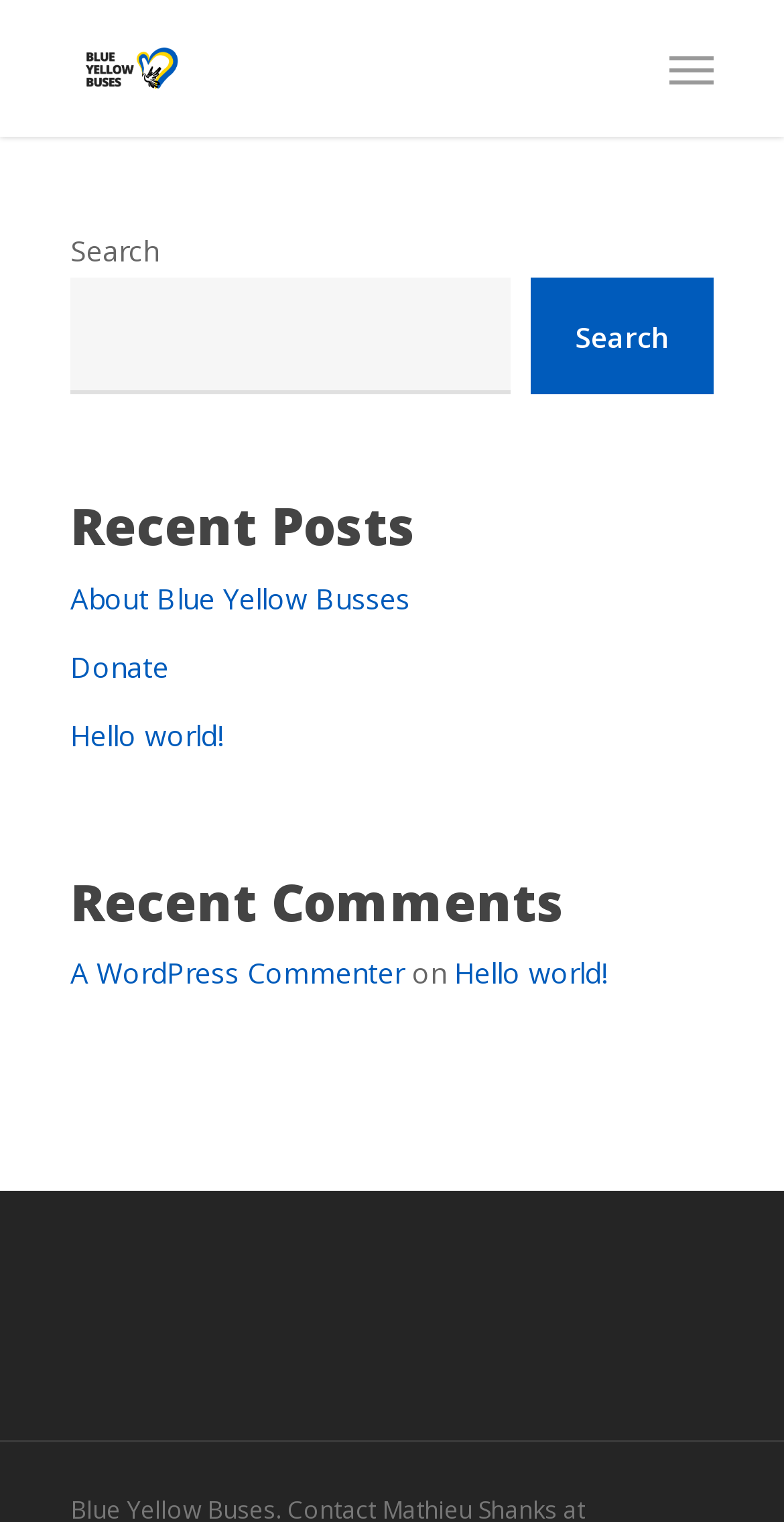Extract the bounding box of the UI element described as: "Hello world!".

[0.09, 0.466, 0.91, 0.5]